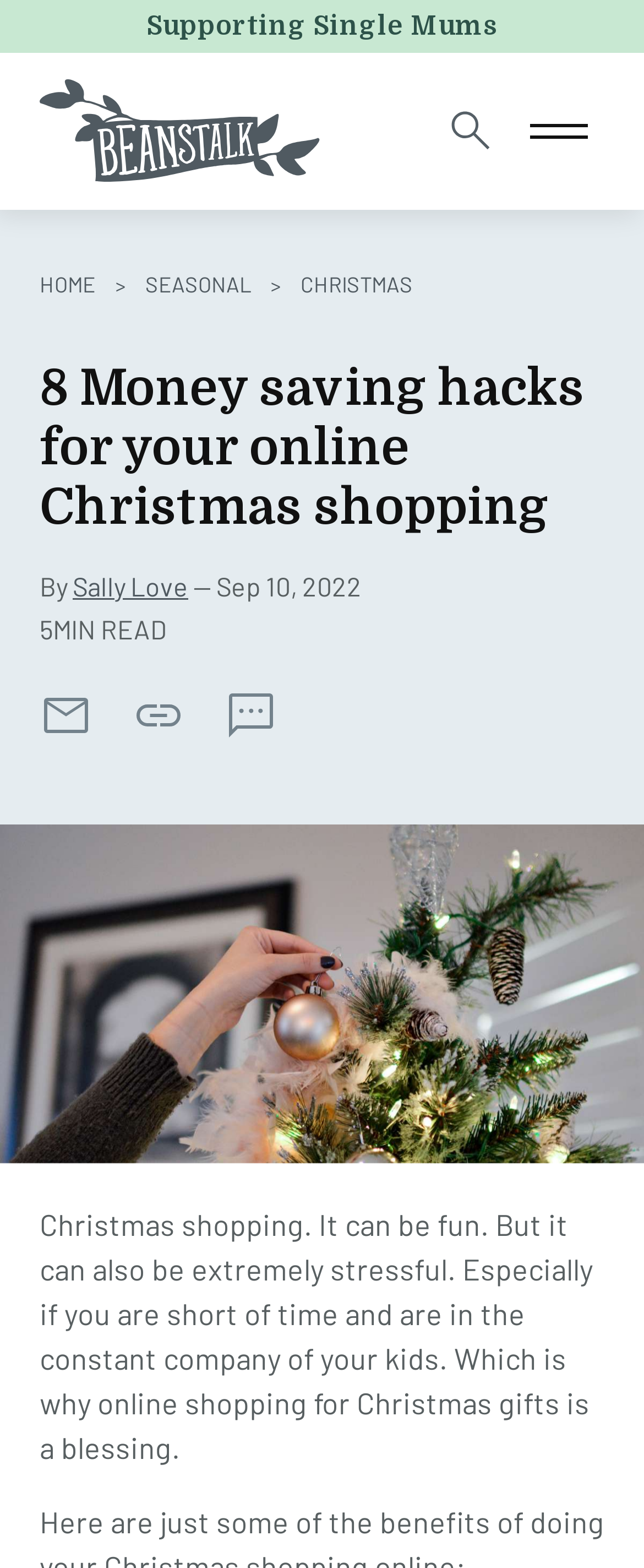What is the topic of the article?
Using the information from the image, provide a comprehensive answer to the question.

I determined the topic of the article by reading the main heading '8 Money saving hacks for your online Christmas shopping' and the static text below the image, which mentions 'online shopping for Christmas gifts'.